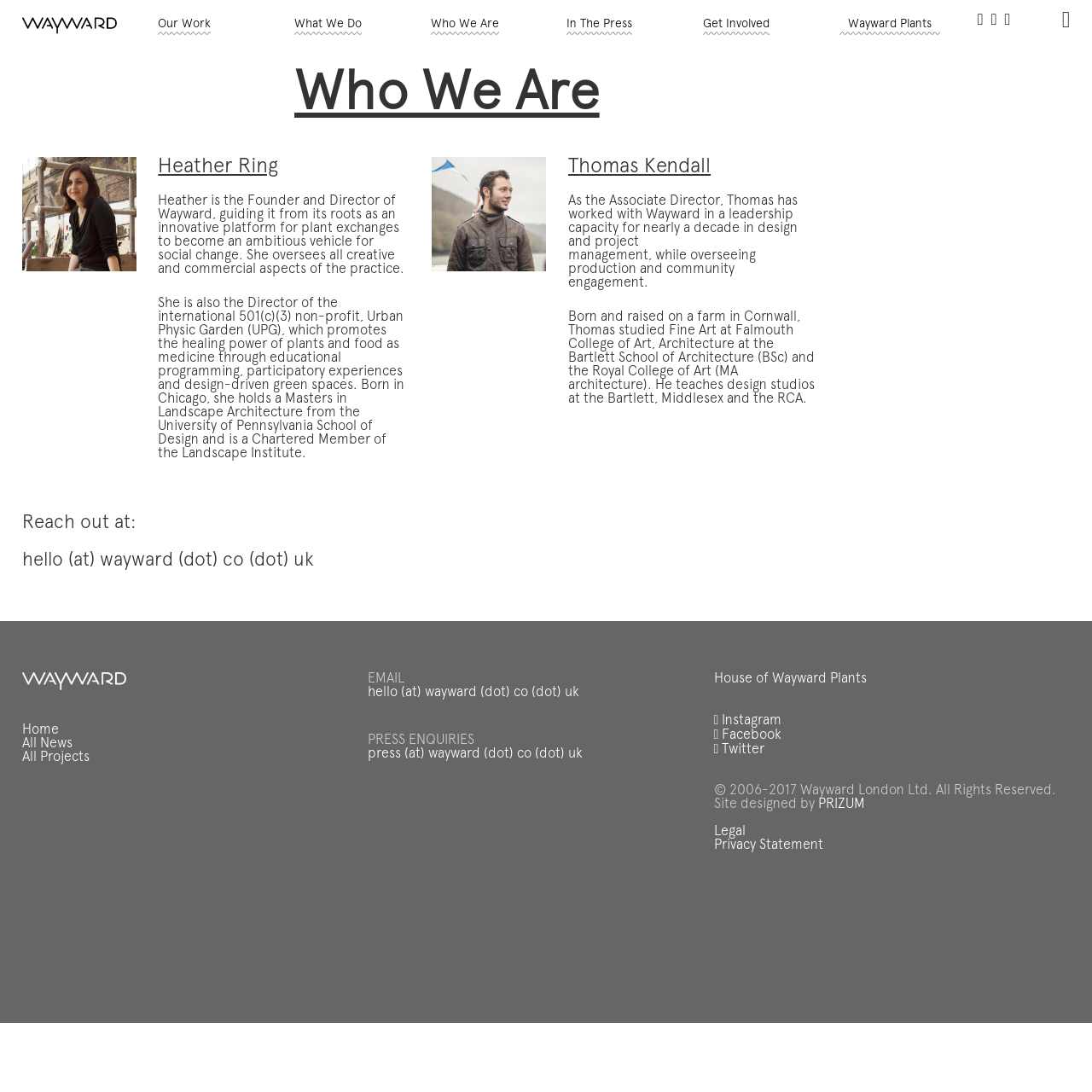Please identify the bounding box coordinates of the element's region that I should click in order to complete the following instruction: "Follow Wayward on Instagram". The bounding box coordinates consist of four float numbers between 0 and 1, i.e., [left, top, right, bottom].

[0.654, 0.654, 0.716, 0.667]